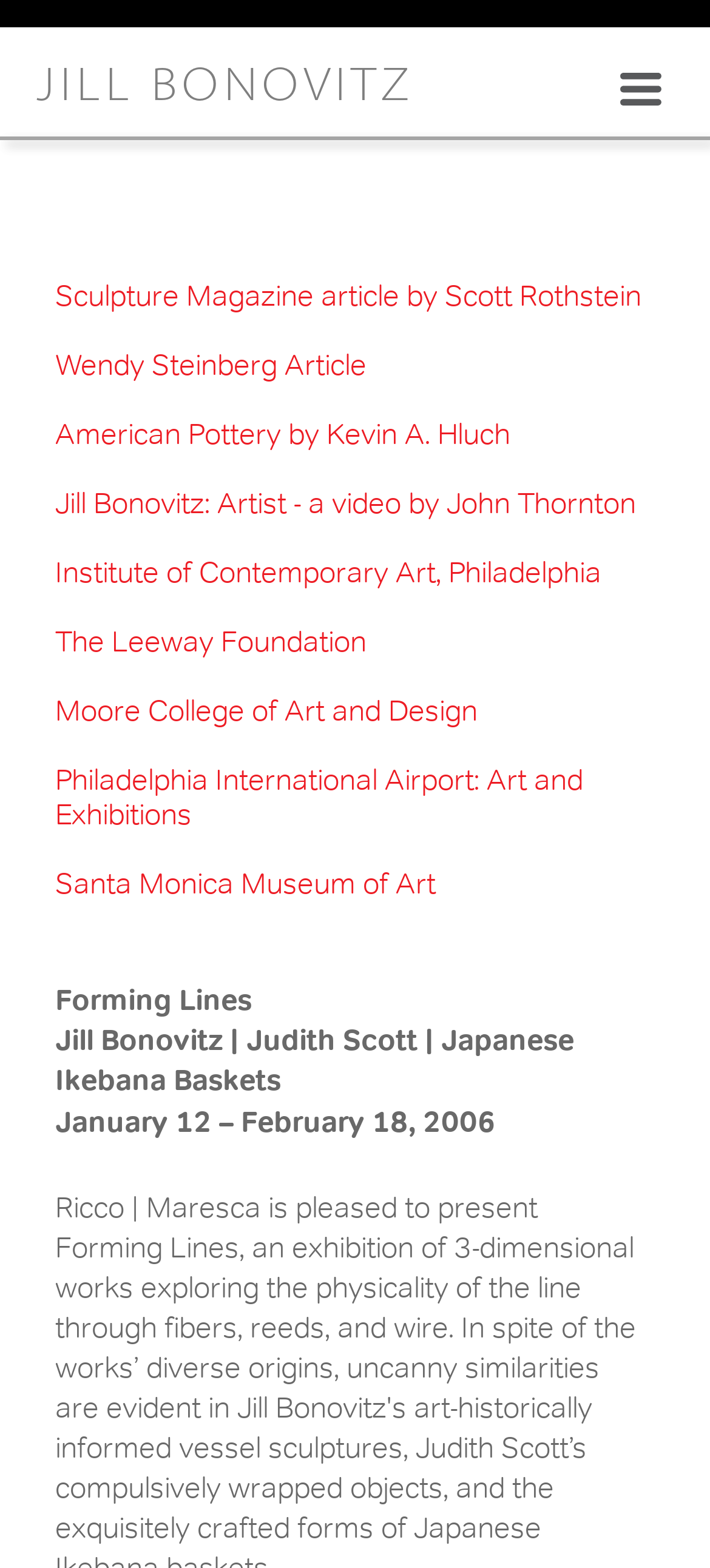How many links are in the navigation menu?
Using the image provided, answer with just one word or phrase.

6